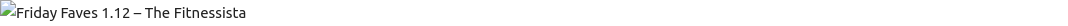What is the tone of the image?
Offer a detailed and exhaustive answer to the question.

The caption describes the image as having a friendly and inviting tone, which is emphasized by the stylized text and vibrant community focused on fitness, lifestyle, and wellness.